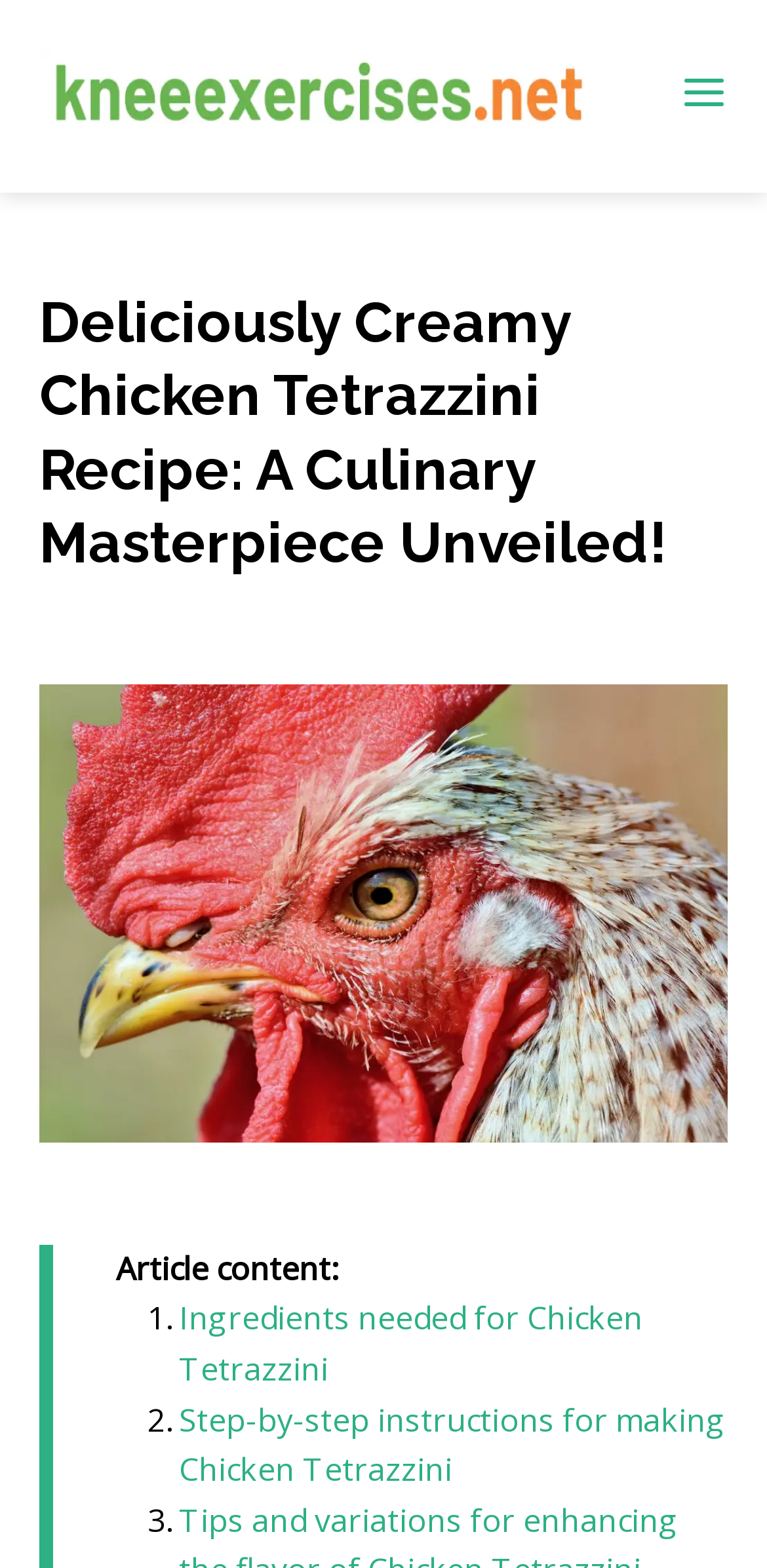Is there a button on the top-right corner of the webpage?
Using the visual information from the image, give a one-word or short-phrase answer.

Yes